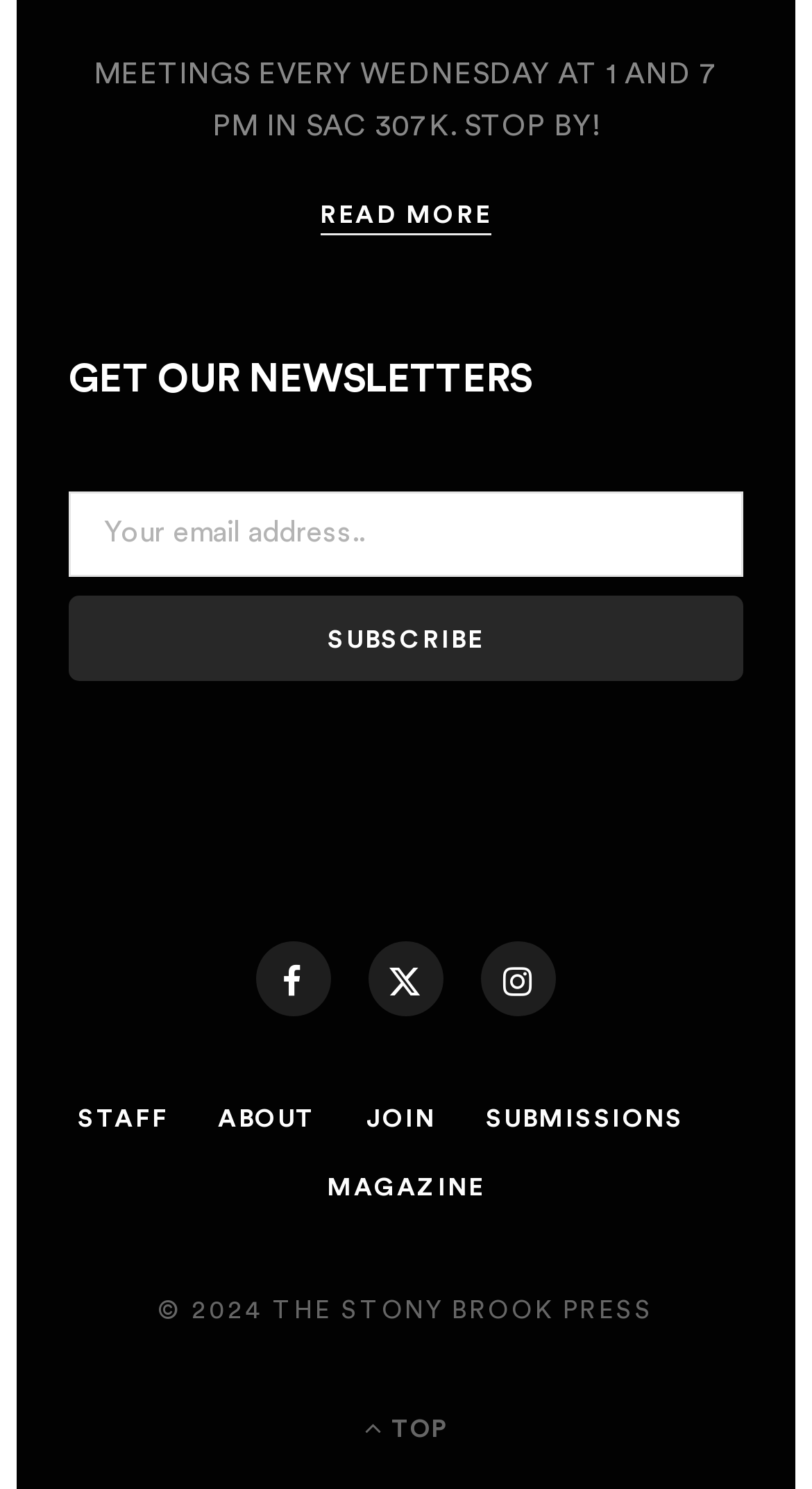Analyze the image and deliver a detailed answer to the question: What is the copyright year?

I found the copyright year by looking at the StaticText element with the text '© 2024 THE STONY BROOK PRESS' which is located at the bottom of the page.